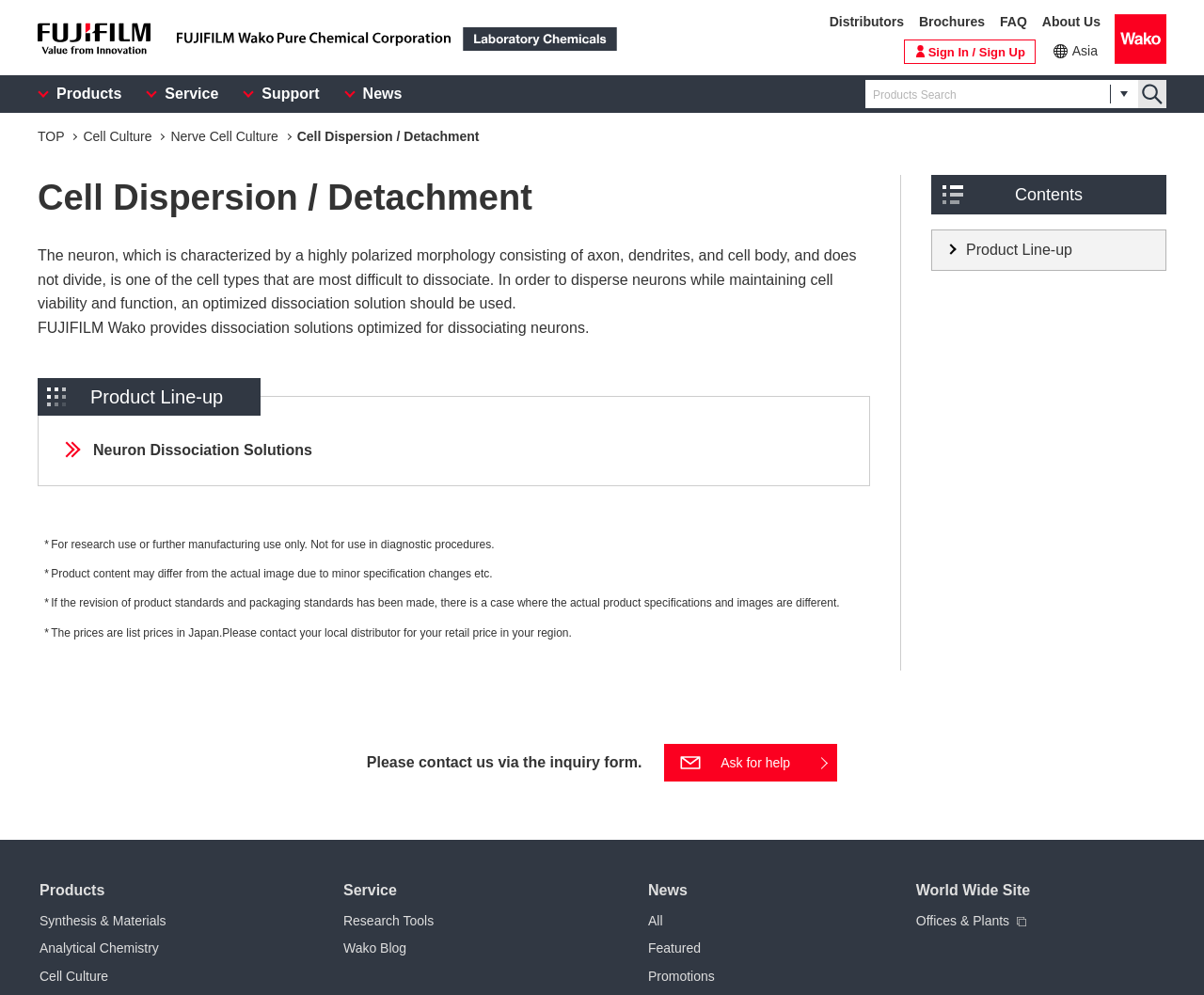Can you determine the bounding box coordinates of the area that needs to be clicked to fulfill the following instruction: "Search for products"?

[0.719, 0.08, 0.945, 0.109]